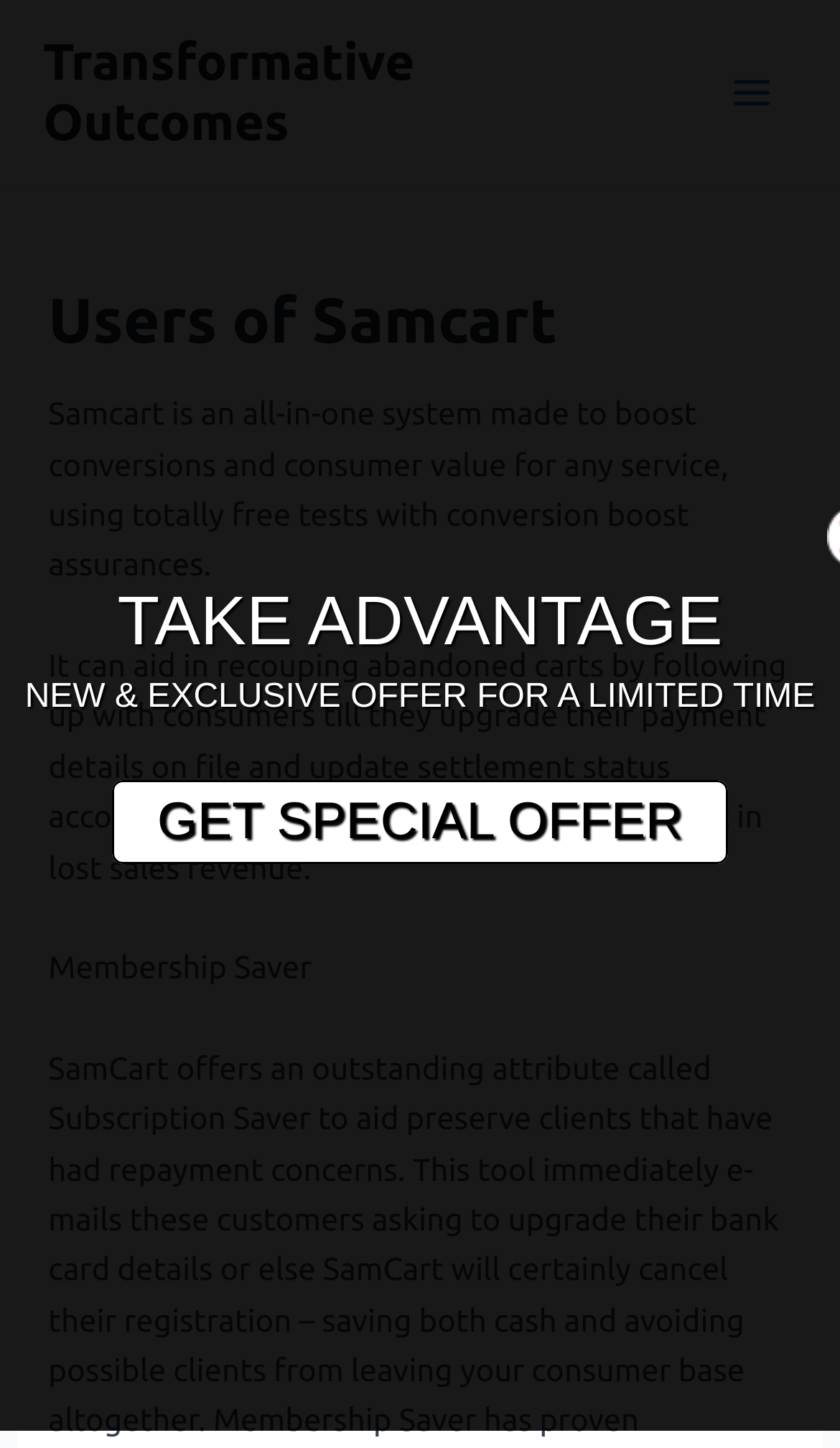Identify the main heading from the webpage and provide its text content.

Users of Samcart